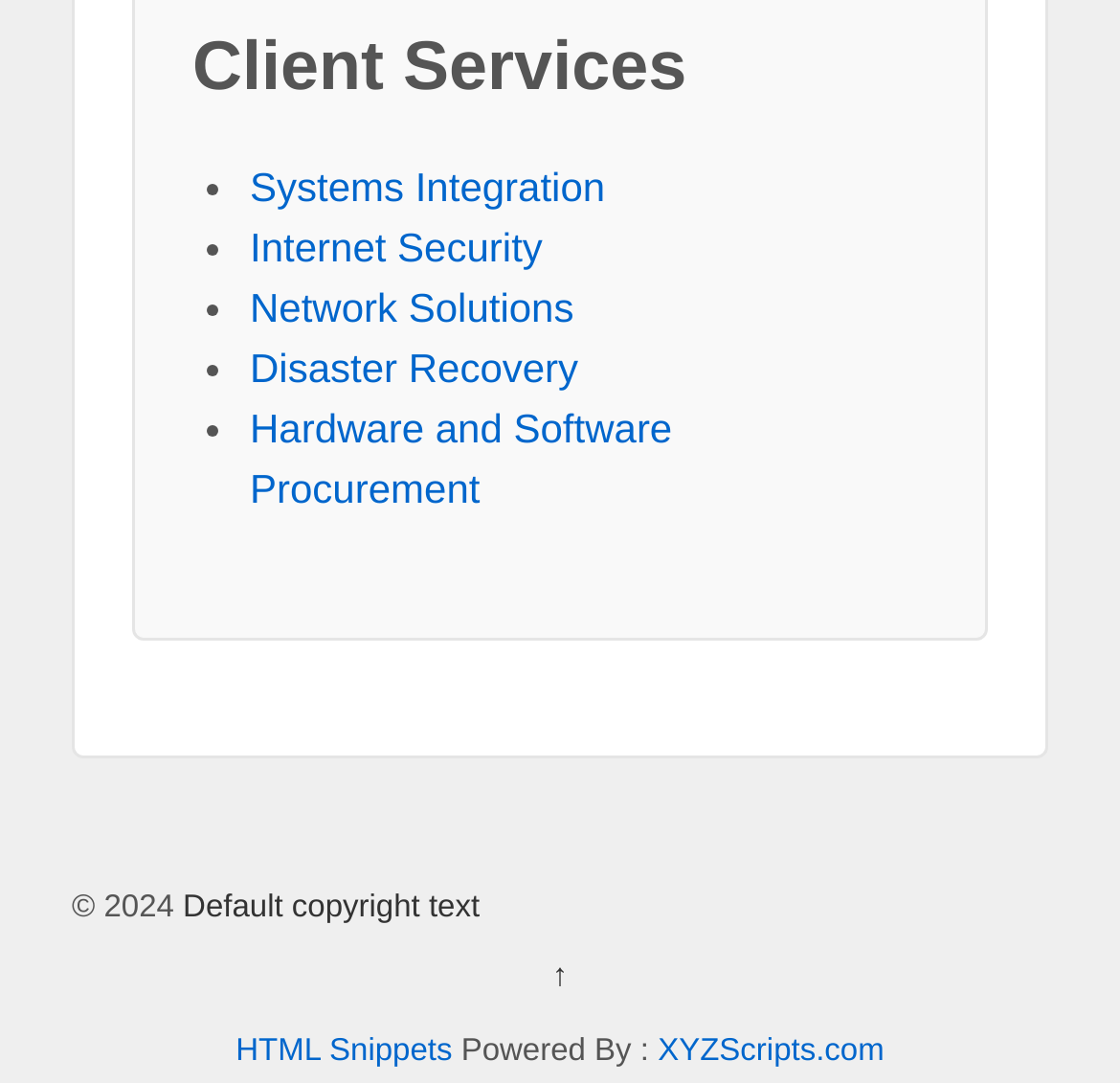Extract the bounding box coordinates for the described element: "XYZScripts.com". The coordinates should be represented as four float numbers between 0 and 1: [left, top, right, bottom].

[0.587, 0.954, 0.79, 0.986]